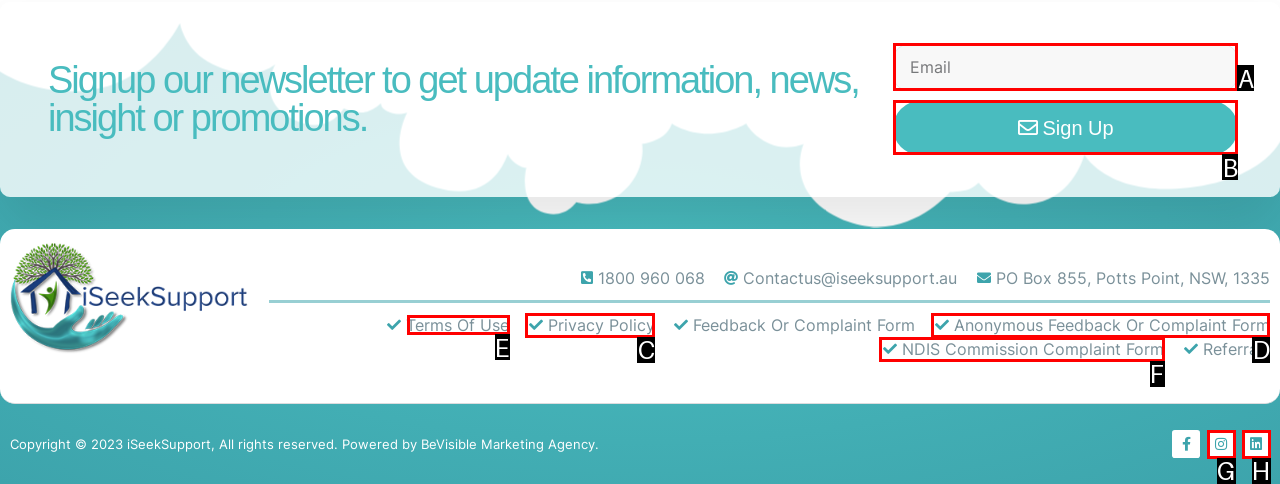Which HTML element should be clicked to fulfill the following task: View terms of use?
Reply with the letter of the appropriate option from the choices given.

E